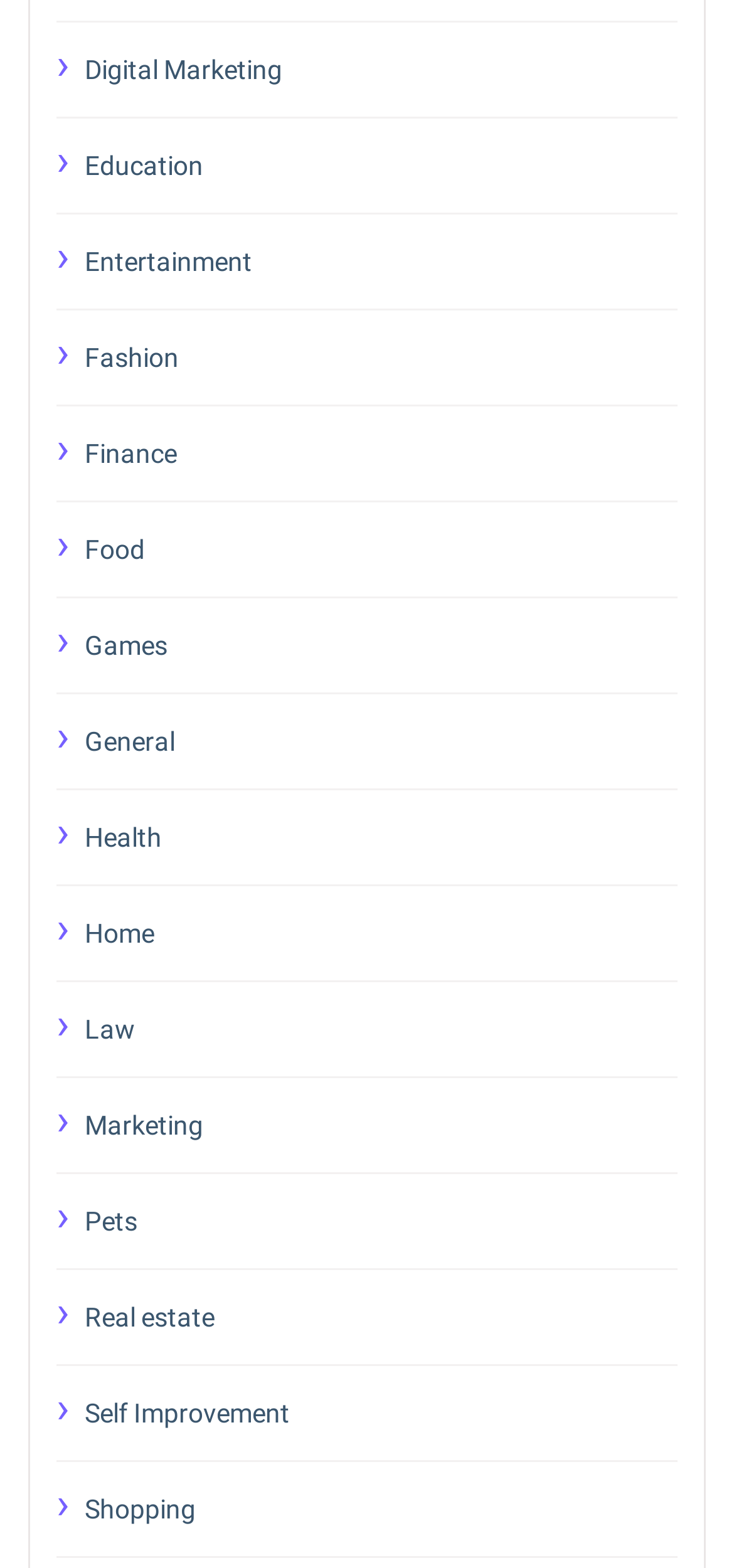Determine the bounding box coordinates of the clickable element to complete this instruction: "Explore Education". Provide the coordinates in the format of four float numbers between 0 and 1, [left, top, right, bottom].

[0.115, 0.09, 0.923, 0.121]